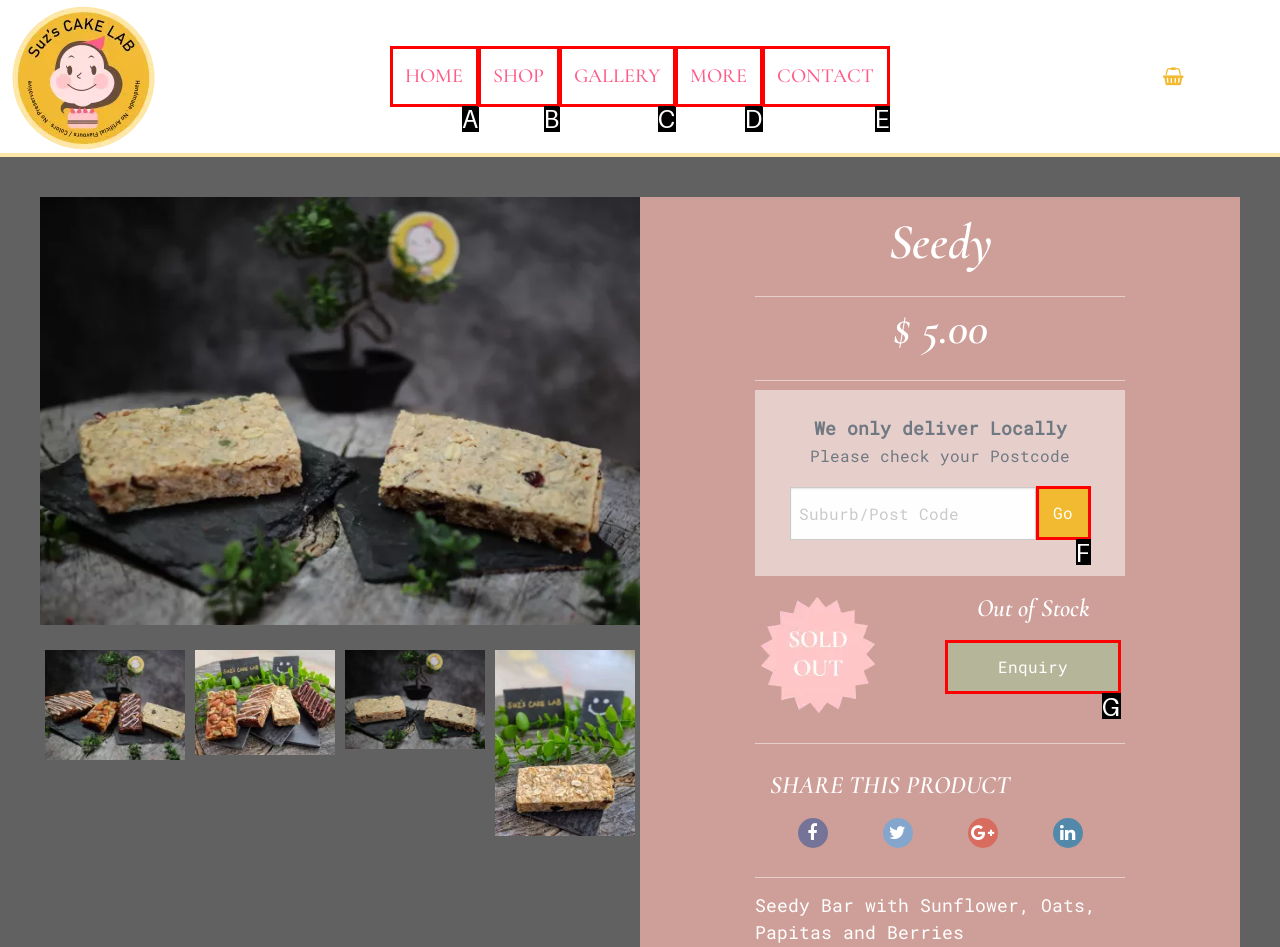Based on the description: MORE, select the HTML element that fits best. Provide the letter of the matching option.

D